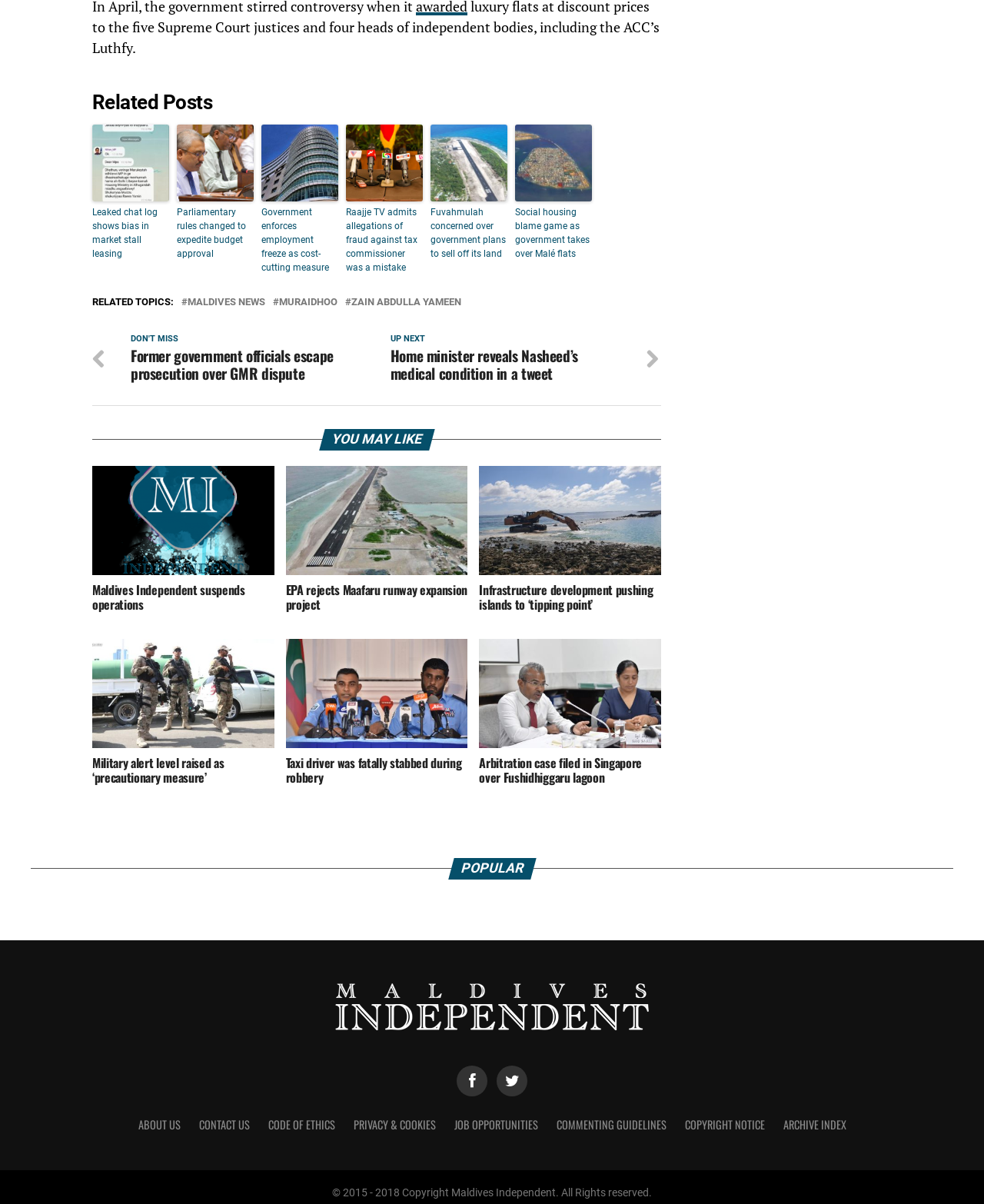What is the text of the first link in the 'Related Posts' section?
Using the information presented in the image, please offer a detailed response to the question.

The first link in the 'Related Posts' section has a bounding box coordinate of [0.094, 0.104, 0.172, 0.167] and the text 'Leaked chat log shows bias in market stall leasing'.